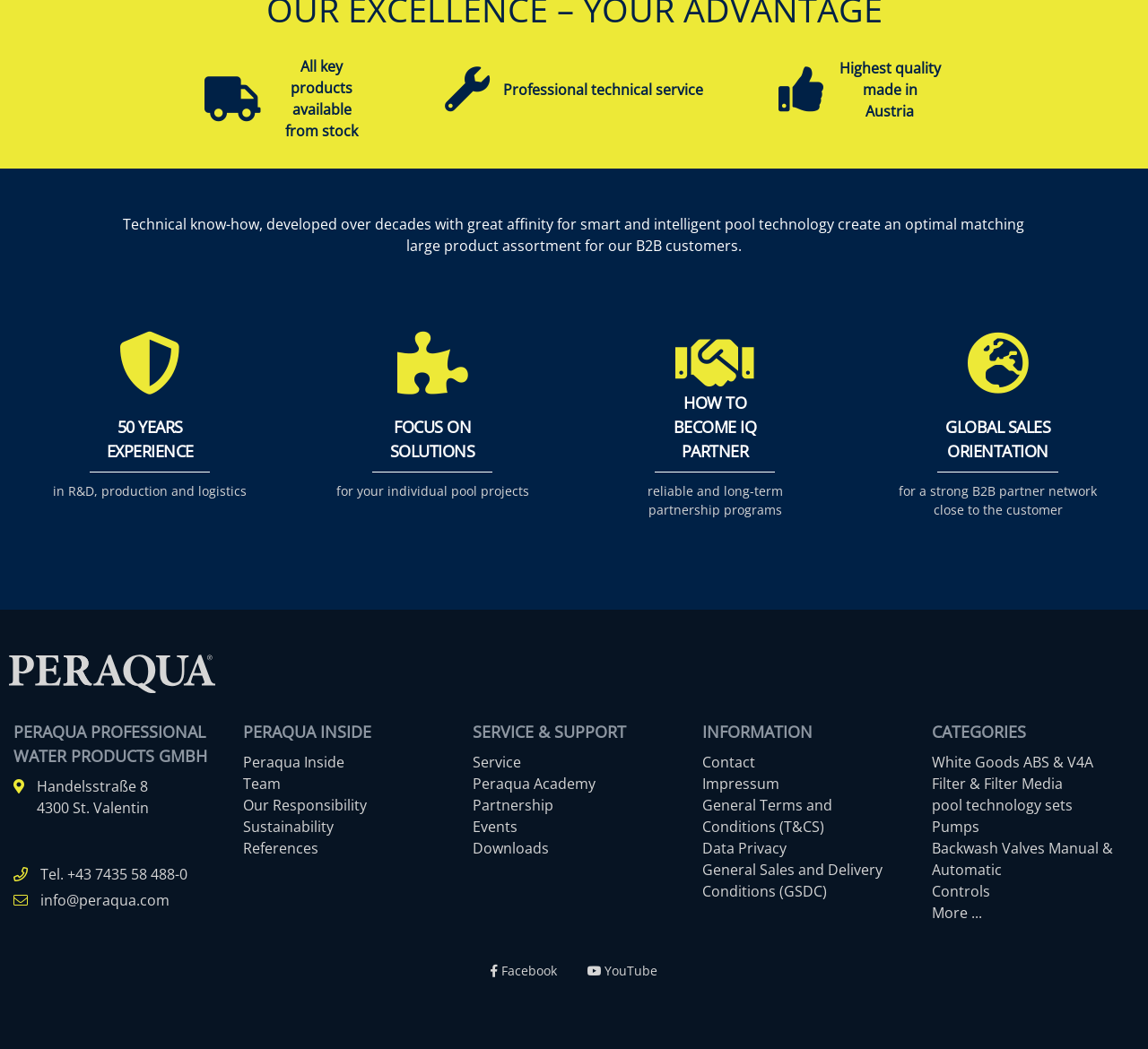Determine the bounding box coordinates of the region I should click to achieve the following instruction: "Learn more about pool technology sets". Ensure the bounding box coordinates are four float numbers between 0 and 1, i.e., [left, top, right, bottom].

[0.812, 0.758, 0.934, 0.777]